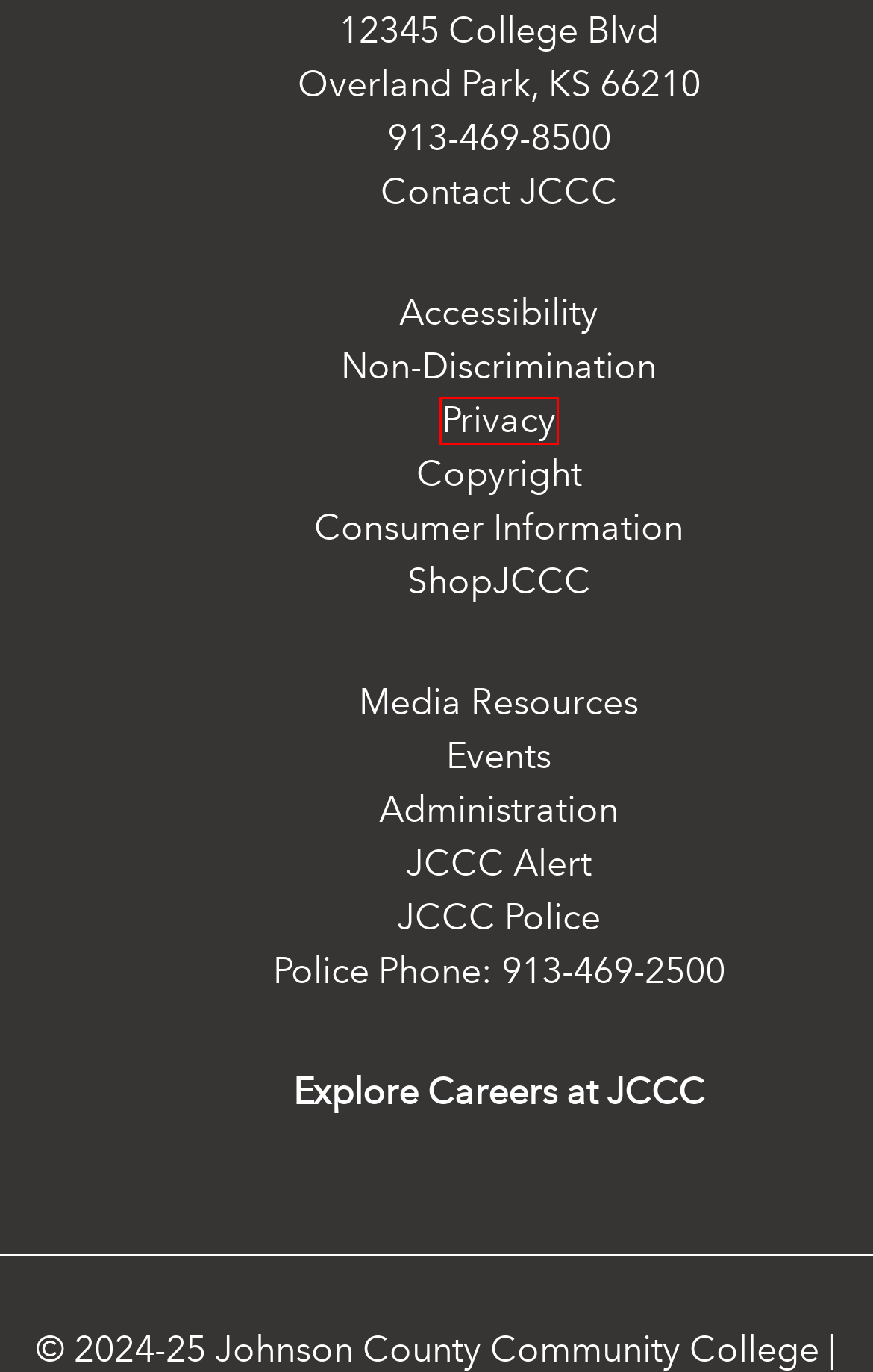Review the webpage screenshot and focus on the UI element within the red bounding box. Select the best-matching webpage description for the new webpage that follows after clicking the highlighted element. Here are the candidates:
A. Copyright | Johnson County Community College
B. Accessibility Statement | Johnson County Community College
C. Privacy | Johnson County Community College
D. Shop JCCC | Johnson County Community College
E. Current Job Openings | Johnson County Community College
F. Contact JCCC | Johnson County Community College
G. JCCC Alert Emergency Notification System | Johnson County Community College
H. Nondiscrimination Statement | Johnson County Community College

C